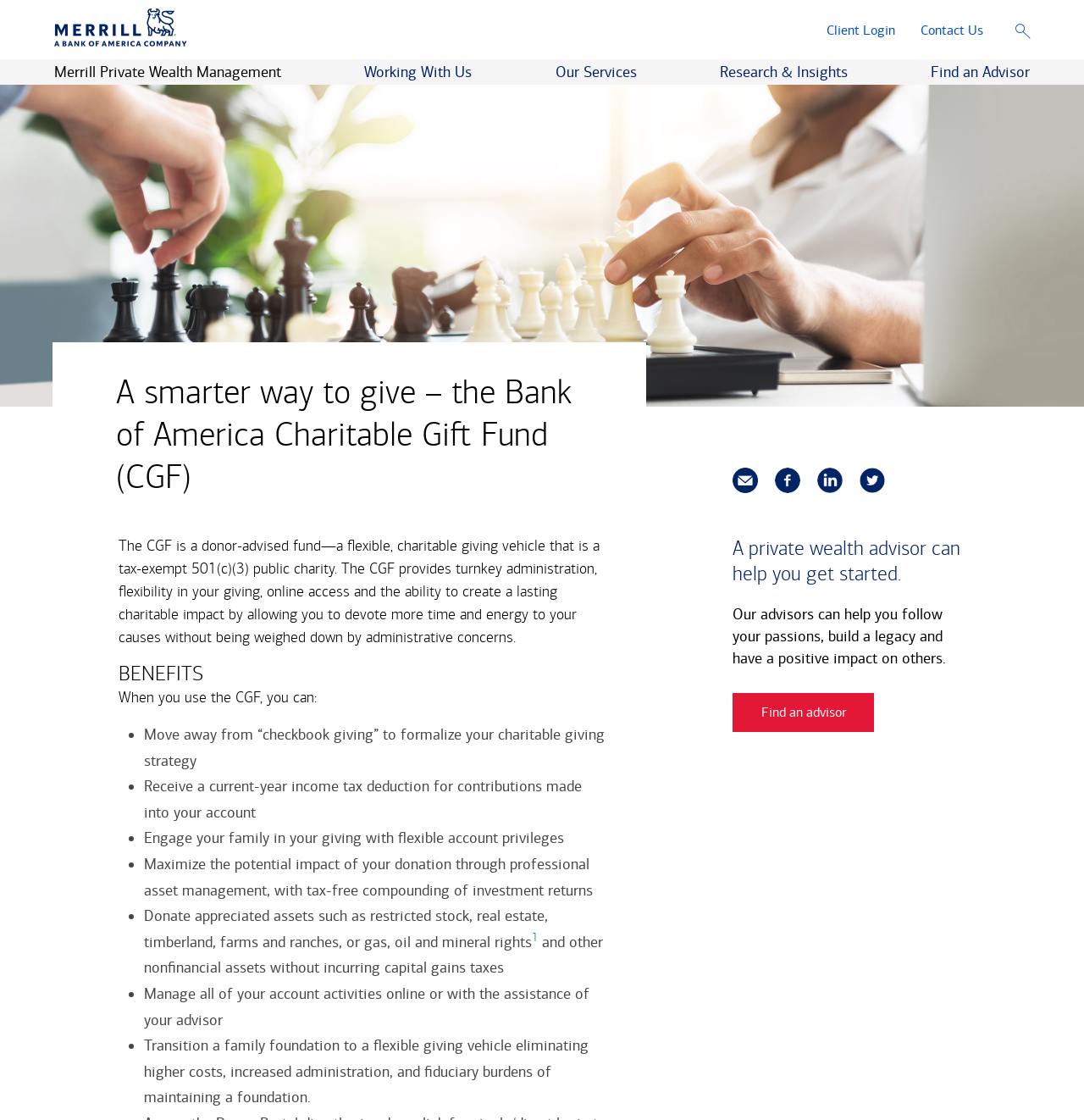Please specify the bounding box coordinates of the clickable section necessary to execute the following command: "Read about Abhinav Dwivedi’s journey".

None